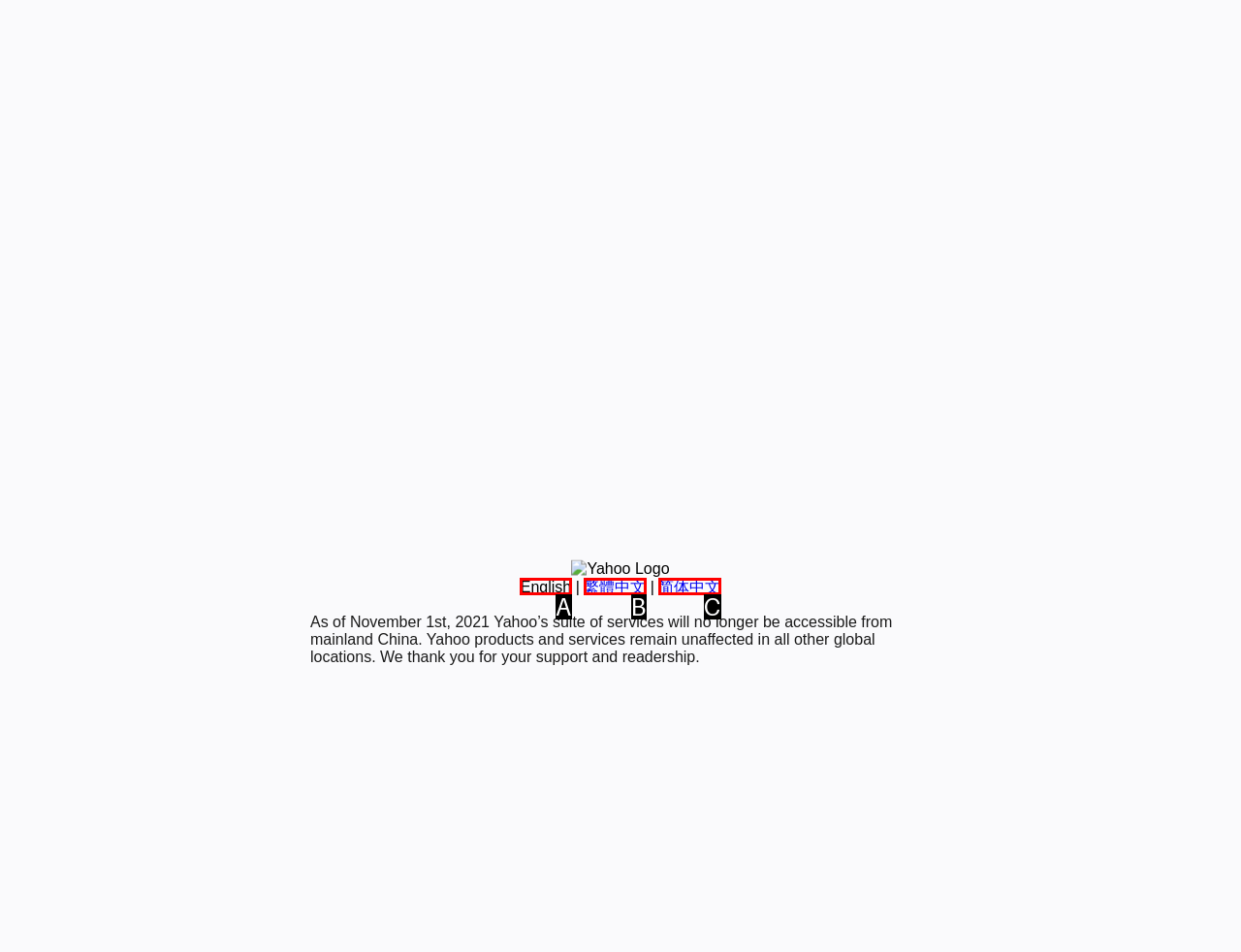Identify the HTML element that corresponds to the following description: 简体中文 Provide the letter of the best matching option.

C